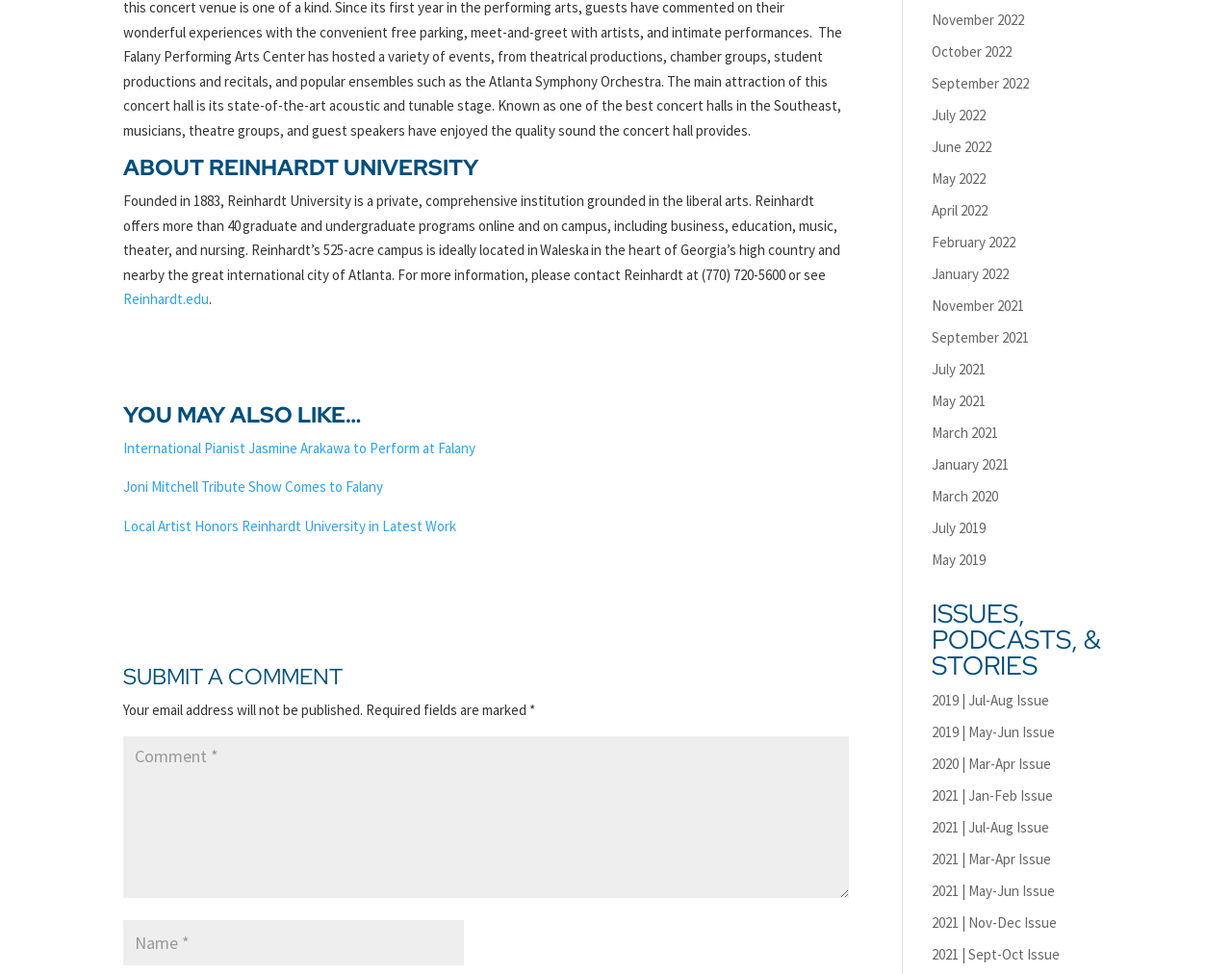Please look at the image and answer the question with a detailed explanation: What is the purpose of the 'SUBMIT A COMMENT' section?

The 'SUBMIT A COMMENT' section contains a textbox for users to input their comments, and the StaticText element 'Your email address will not be published.' suggests that users can leave a comment without sharing their email address. Therefore, the purpose of this section is to allow users to leave a comment.